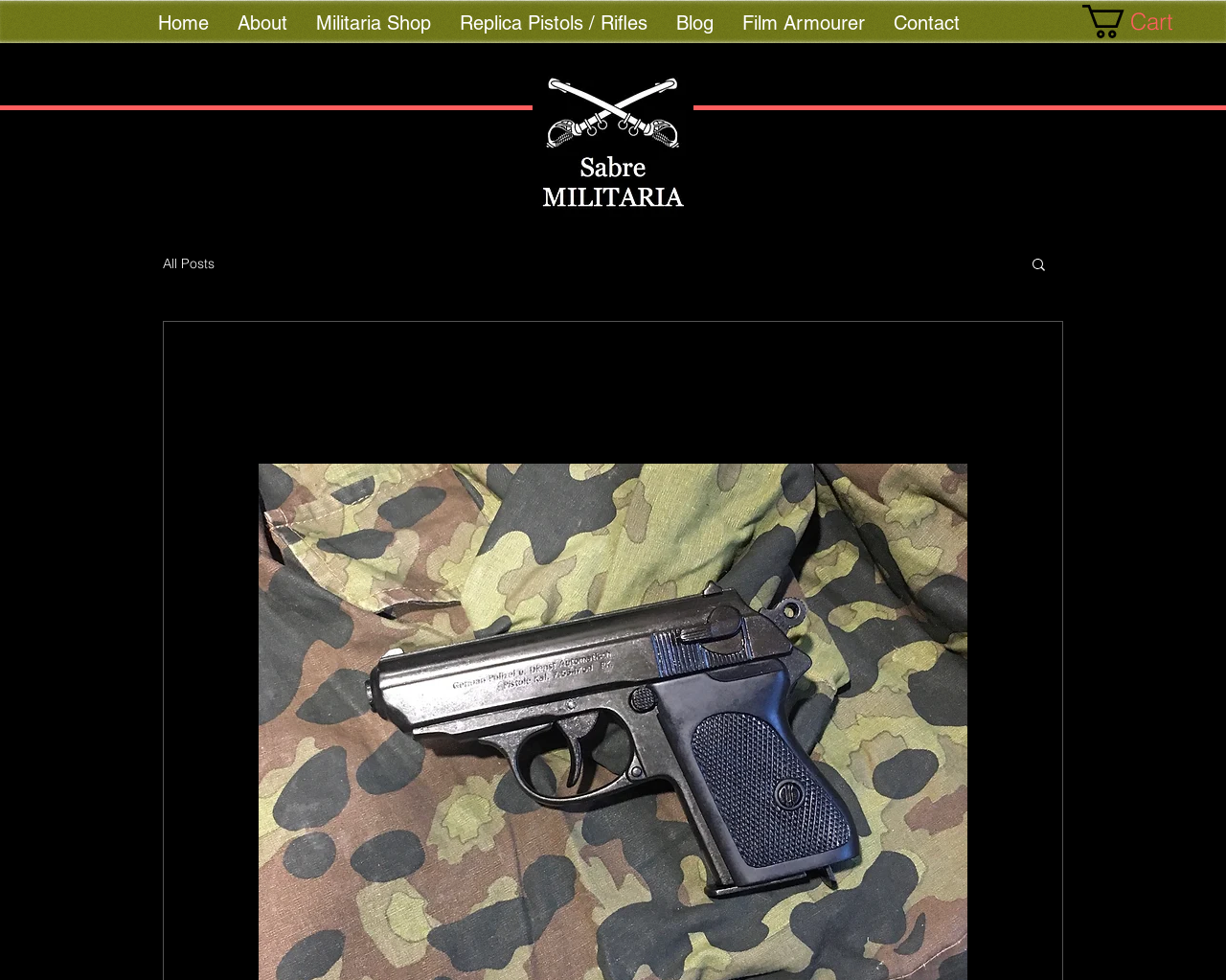Identify the bounding box for the UI element that is described as follows: "All Posts".

[0.133, 0.26, 0.175, 0.278]